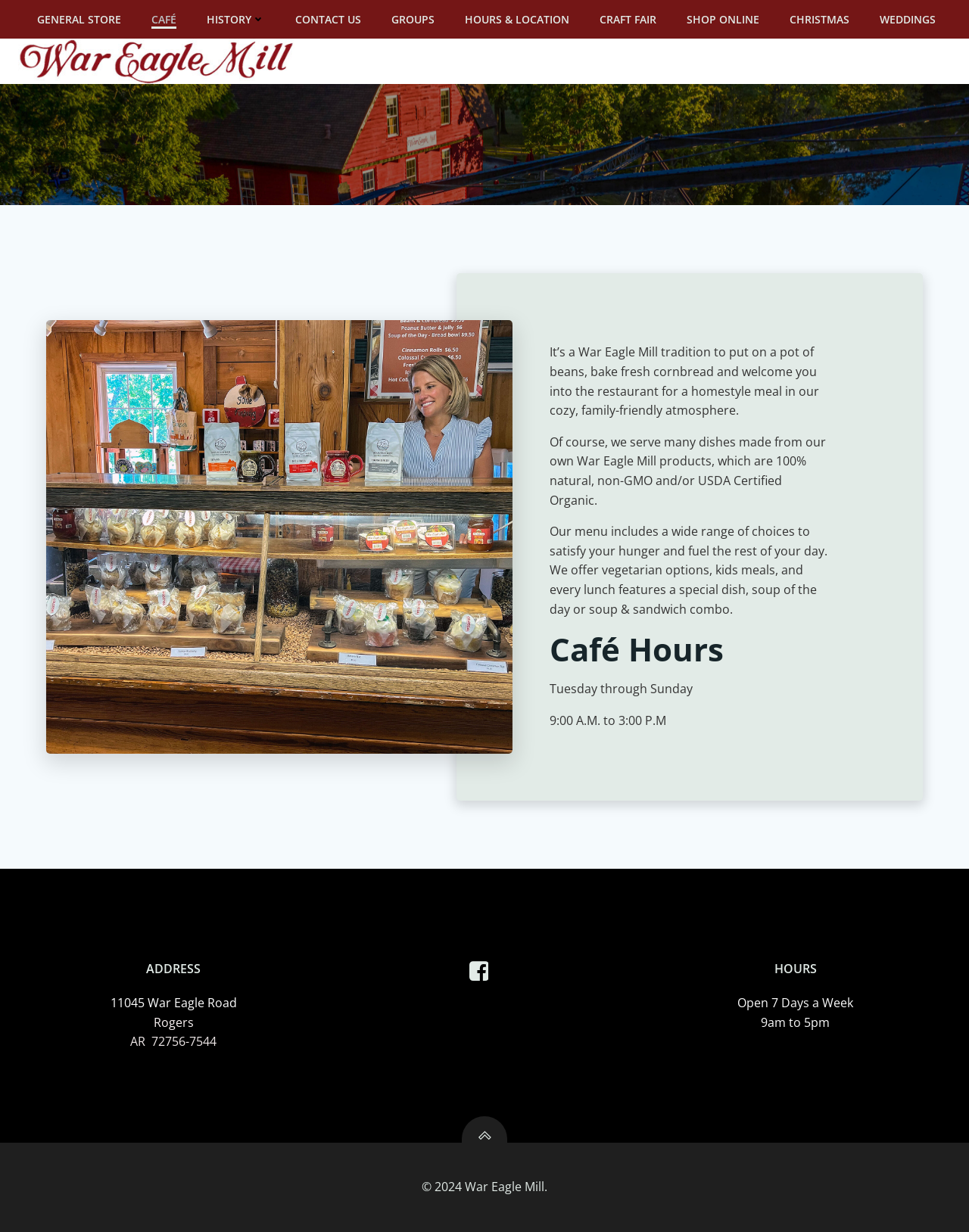Find the bounding box coordinates of the element I should click to carry out the following instruction: "Click on GENERAL STORE".

[0.038, 0.009, 0.125, 0.022]